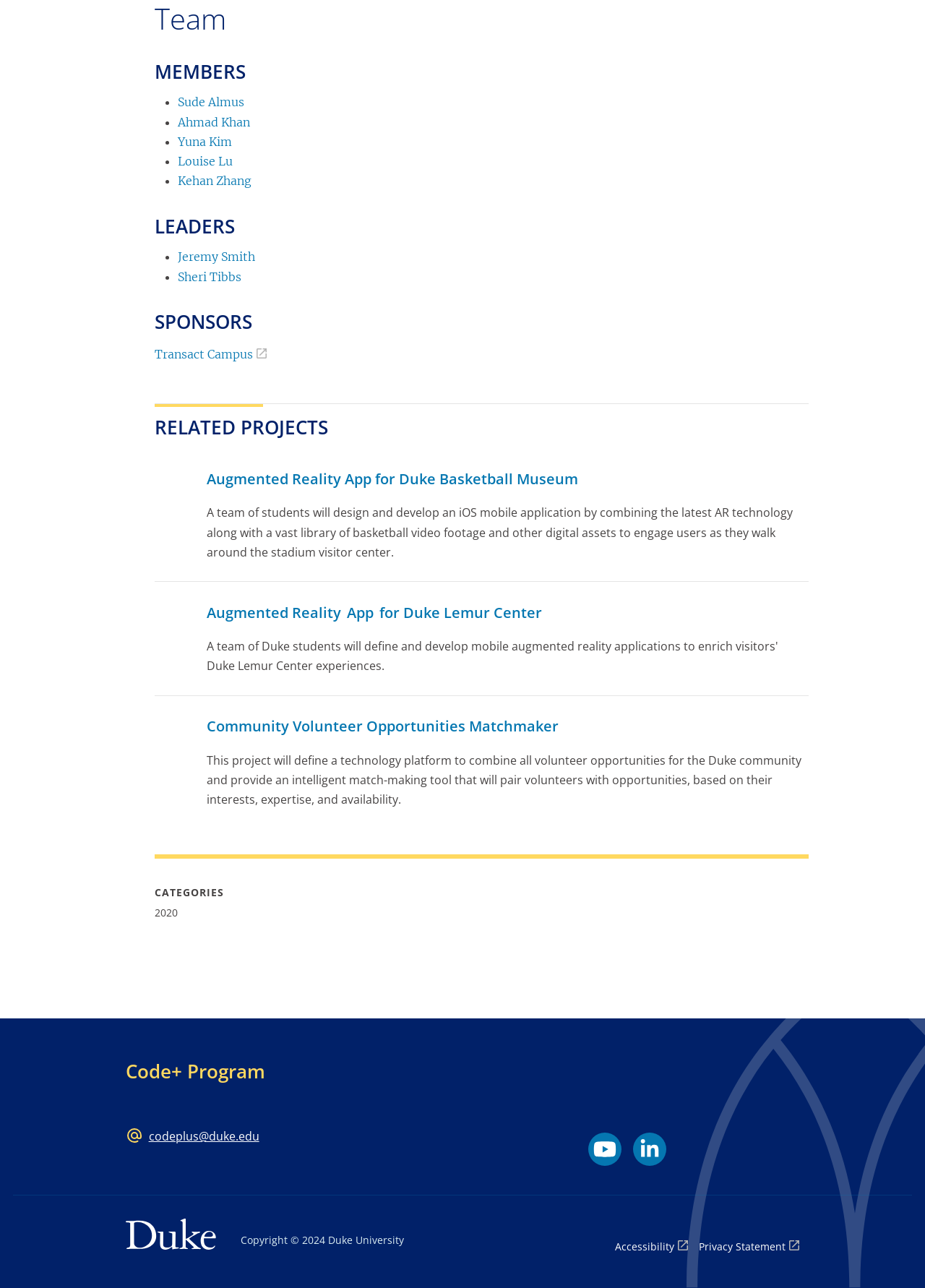How many social media links are listed at the bottom of the webpage?
Using the visual information from the image, give a one-word or short-phrase answer.

2